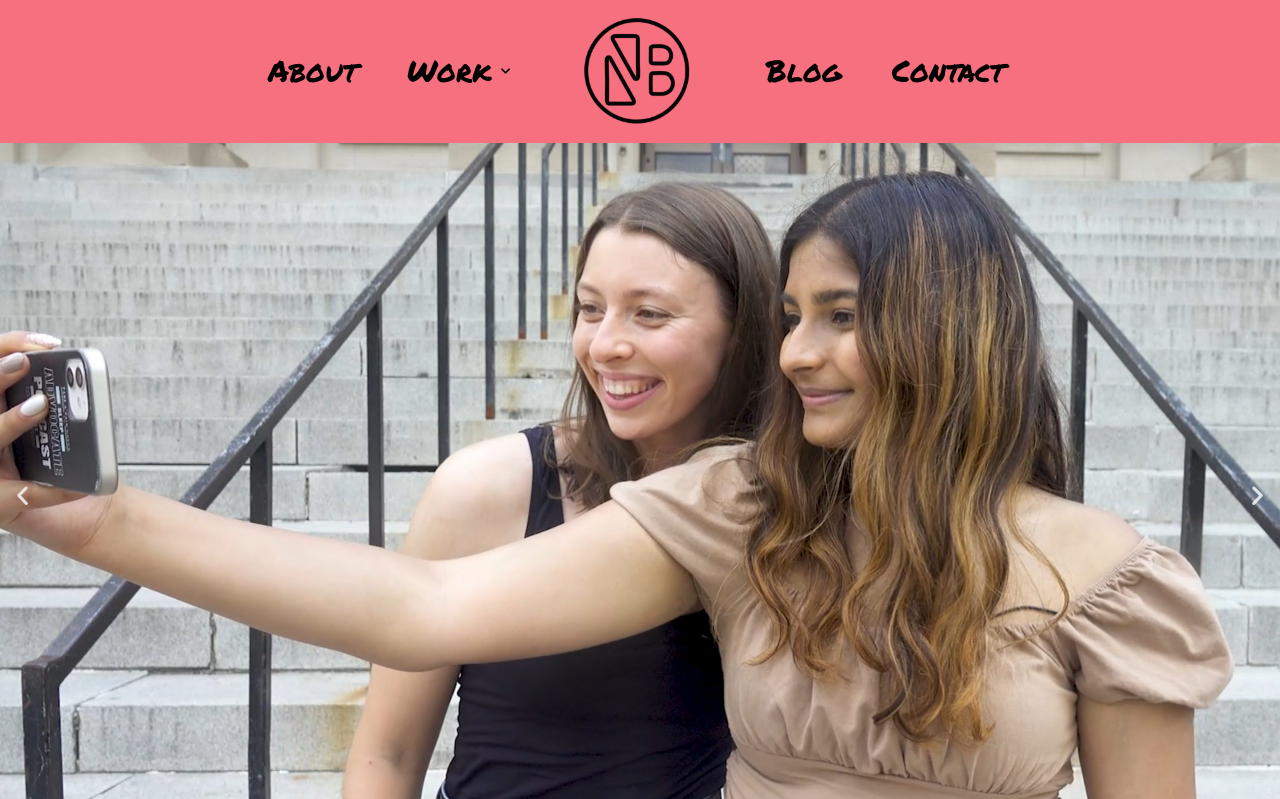Construct a comprehensive description capturing every detail on the webpage.

The webpage is about Nicole Bedford, a promotional professional. At the top, there are five navigation links: "About", "Work", an empty link, "Blog", and "Contact", arranged horizontally from left to right. The "Work" link has a dropdown menu. 

Below the navigation links, there is a slideshow or carousel, controlled by "Previous slide" and "Next slide" buttons, located at the bottom left and right corners of the page, respectively.